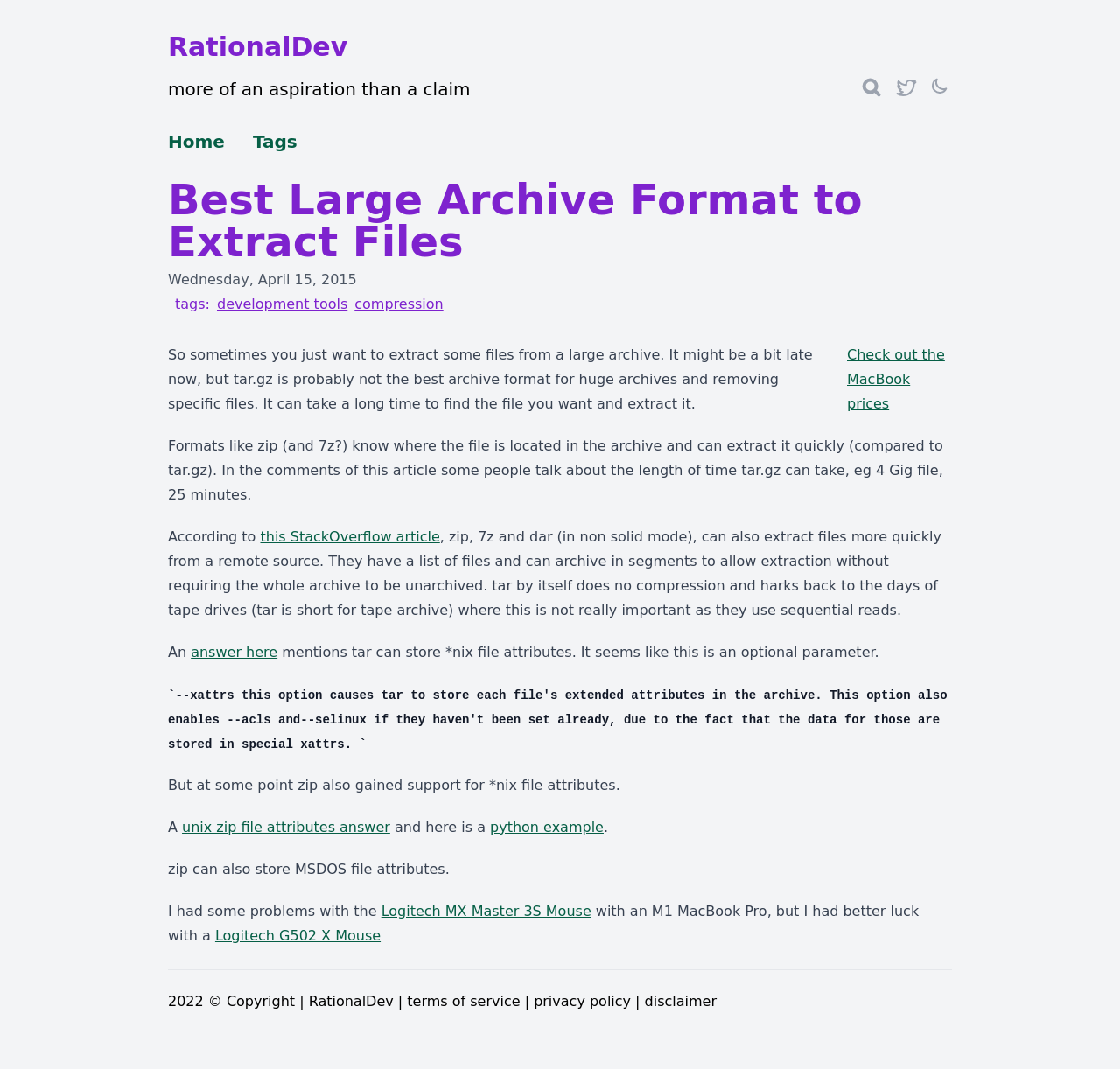What is mentioned as an advantage of zip and 7z?
Answer with a single word or phrase, using the screenshot for reference.

Quick extraction